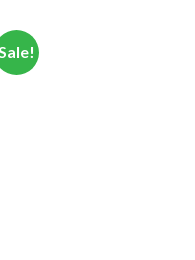What is the purpose of the badge design?
Please provide a single word or phrase as your answer based on the image.

To attract attention